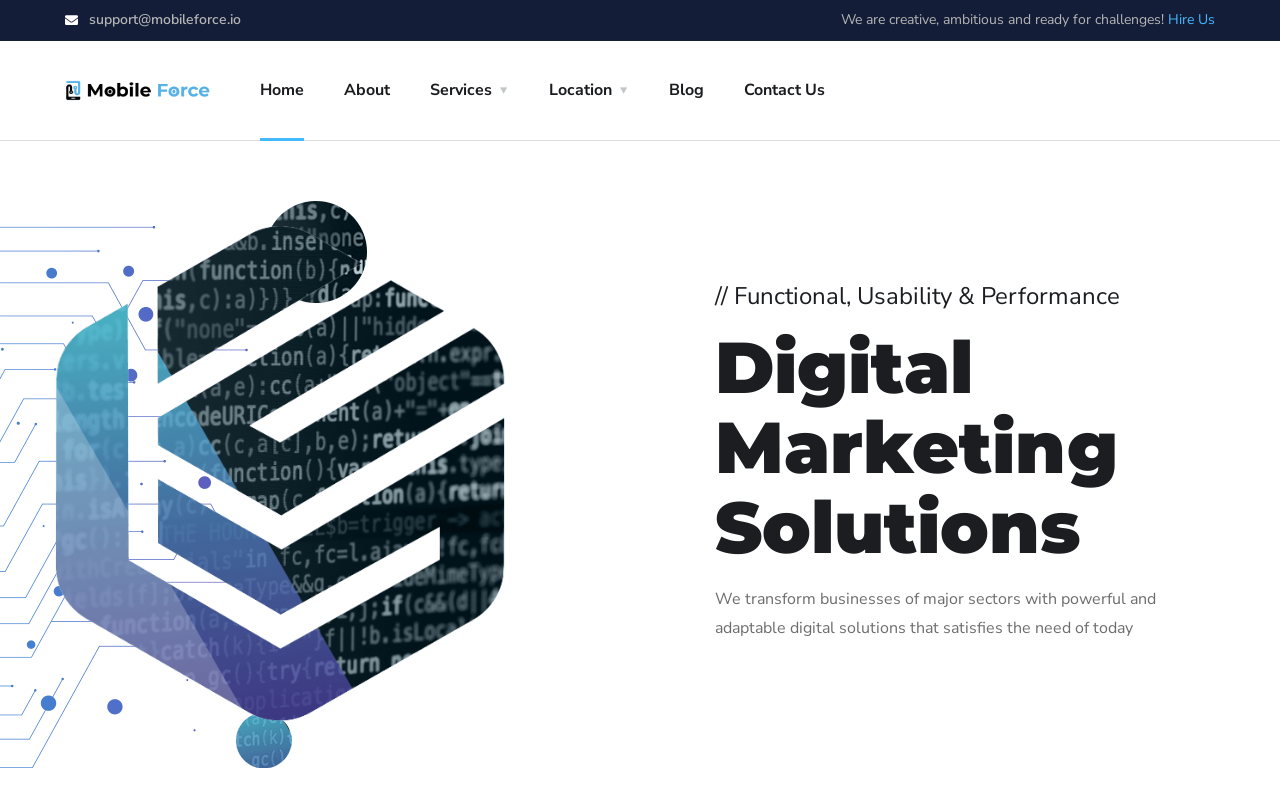Identify the bounding box coordinates of the section that should be clicked to achieve the task described: "Hire the online marketing team".

[0.912, 0.012, 0.949, 0.036]